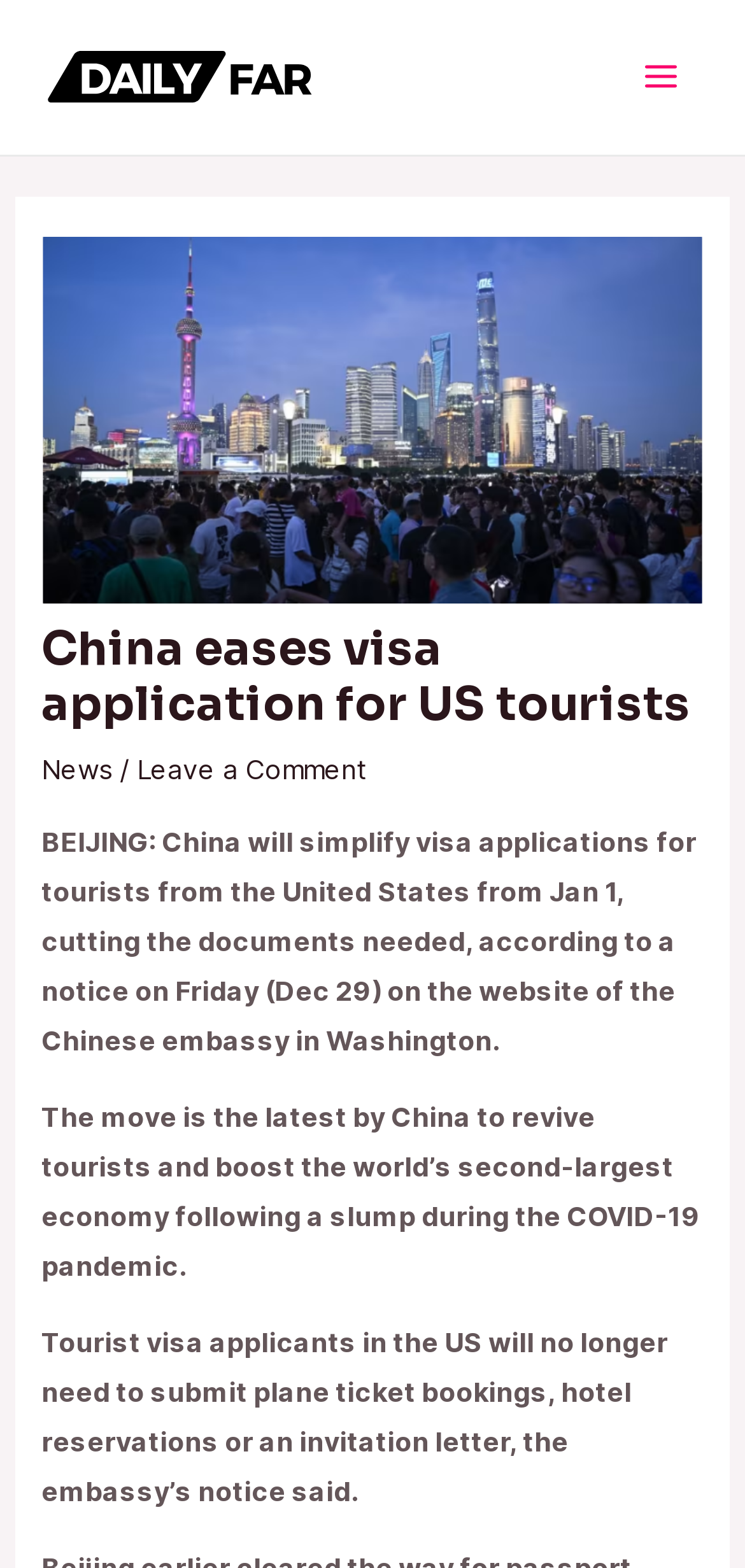What is the primary heading on this webpage?

China eases visa application for US tourists